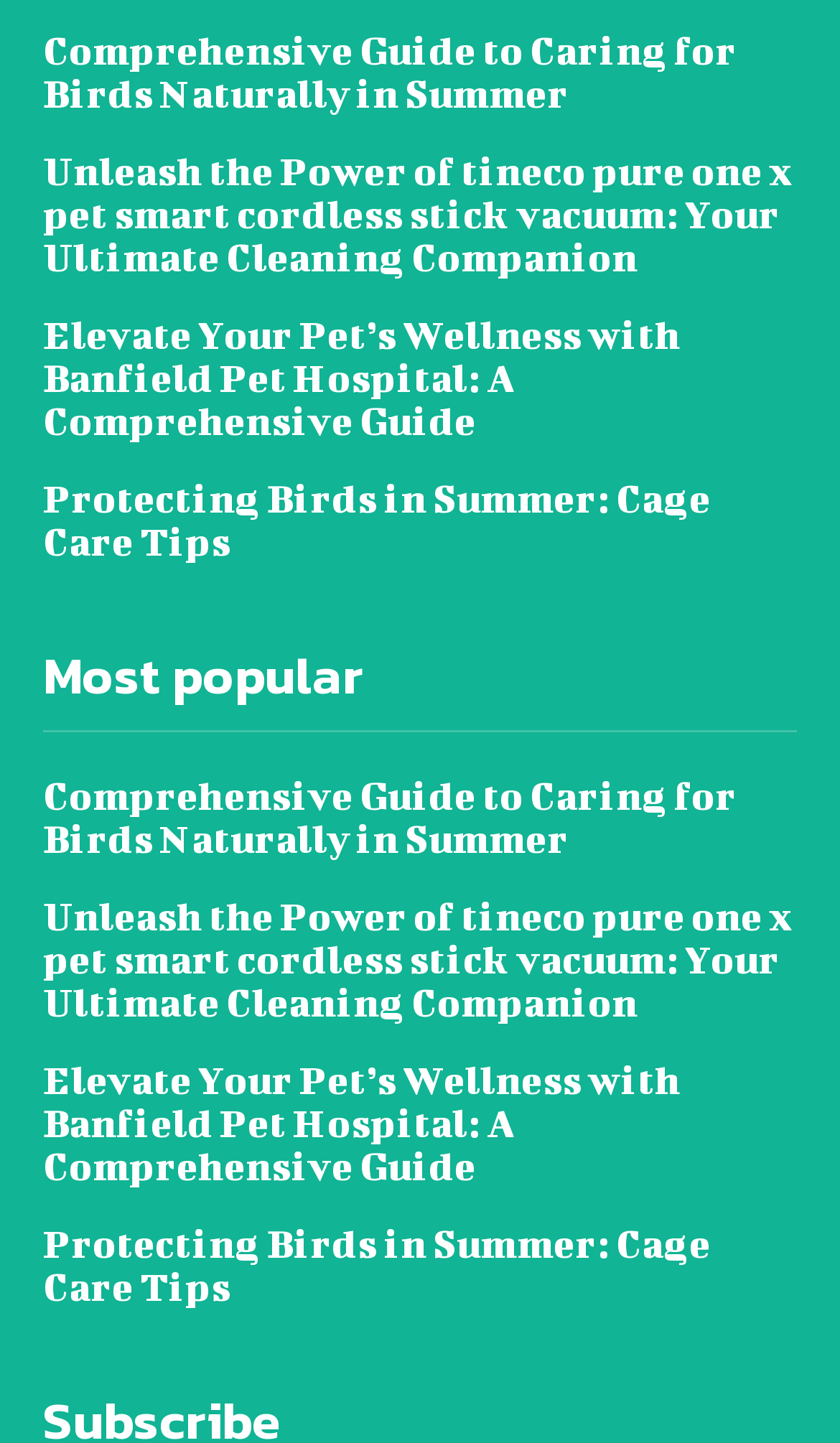Answer succinctly with a single word or phrase:
How many links are there in the webpage?

8